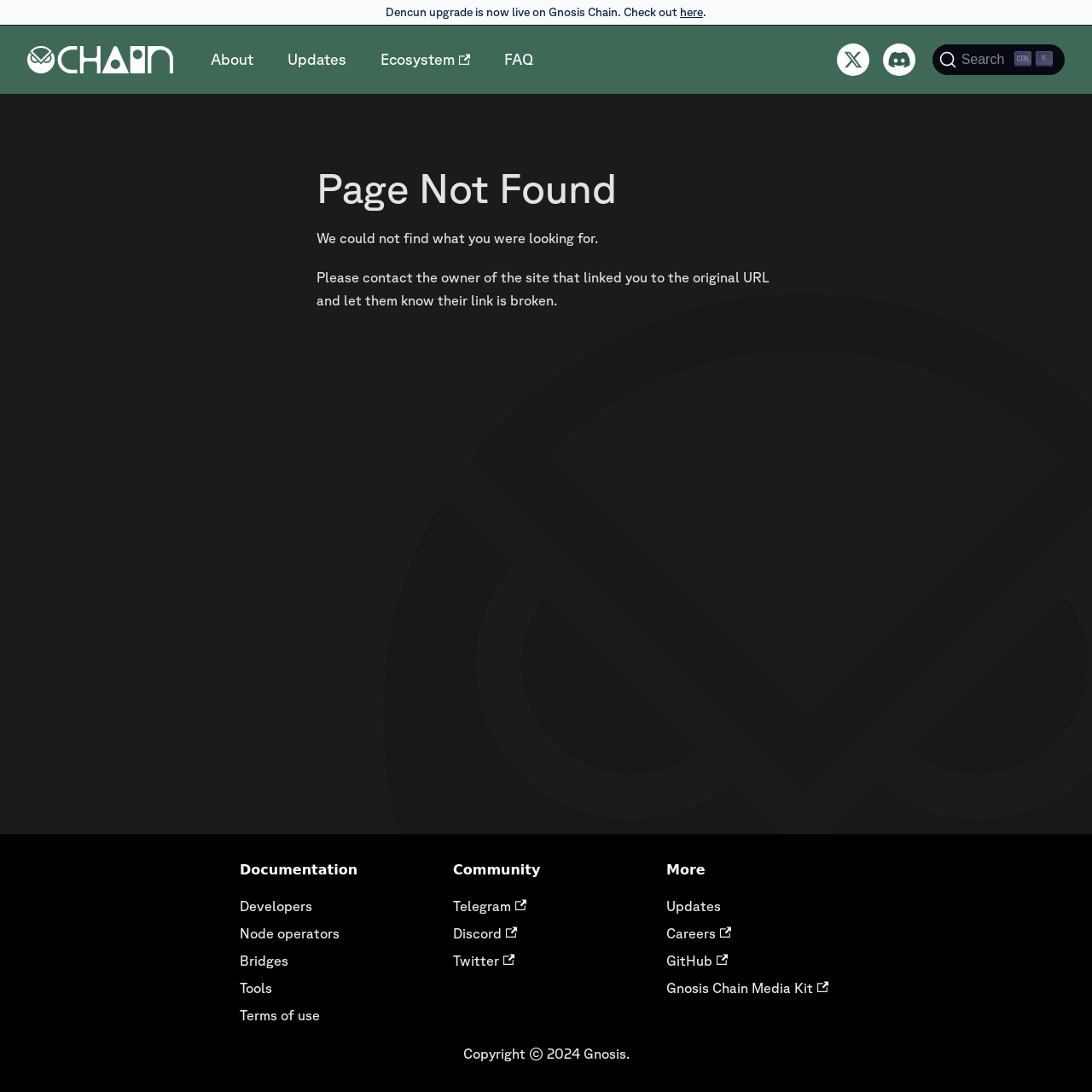Determine the bounding box for the HTML element described here: "Bridges". The coordinates should be given as [left, top, right, bottom] with each number being a float between 0 and 1.

[0.22, 0.872, 0.264, 0.886]